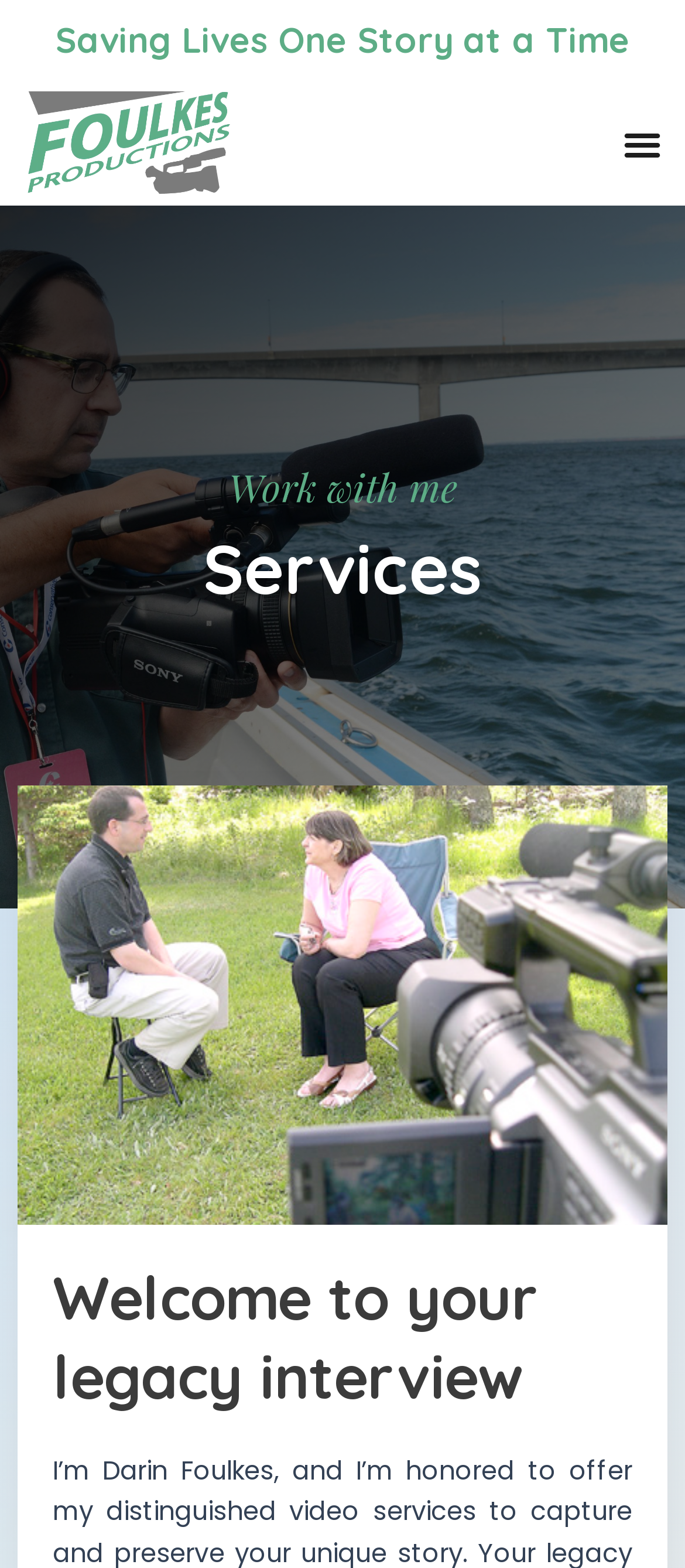Reply to the question with a brief word or phrase: What is the name of the person offering video services?

Darin Foulkes